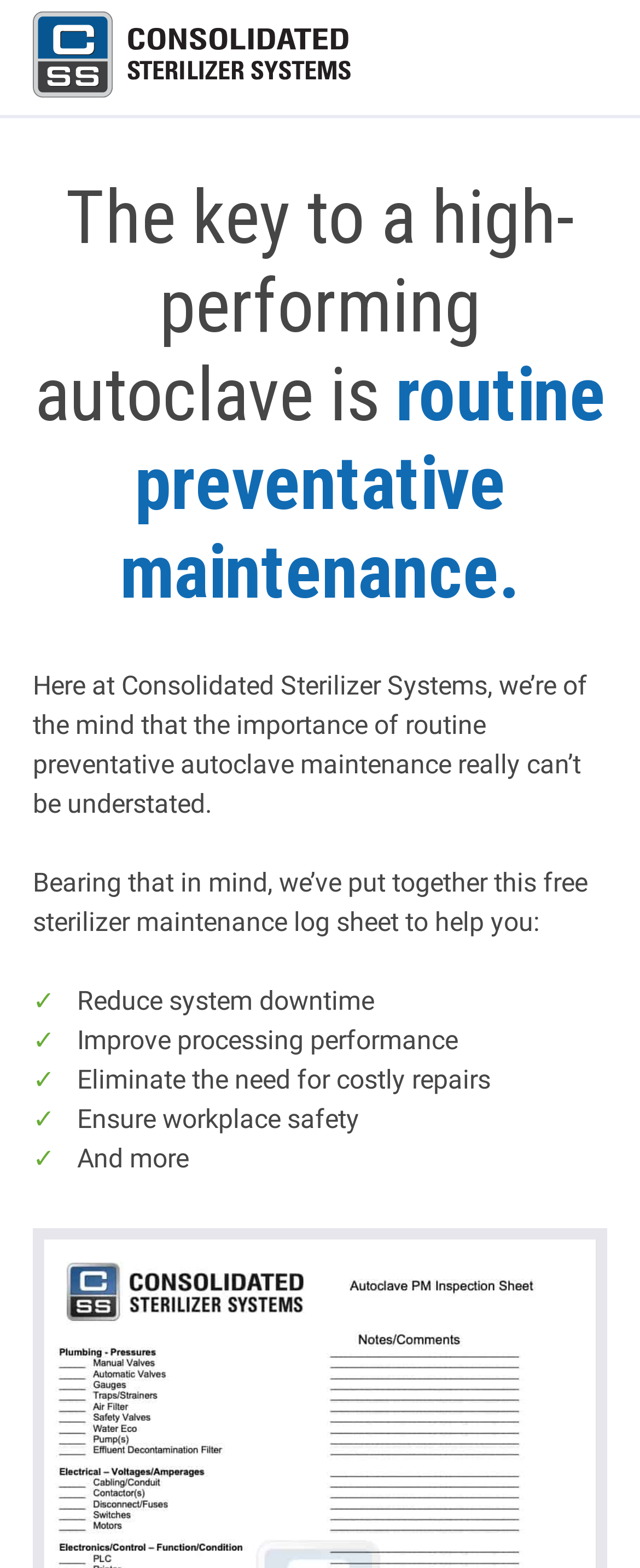Provide a thorough summary of the webpage.

The webpage is about Consolidated Sterilizer Systems, a company that specializes in steam autoclaves. At the top left of the page, there is a link to the company's name, accompanied by a small image of the company's logo. Below this, there is a heading that emphasizes the importance of routine preventative maintenance for high-performing autoclaves.

Following the heading, there is a paragraph of text that explains the company's mindset regarding routine maintenance and introduces a free sterilizer maintenance log sheet. Below this paragraph, there is a list of benefits that the log sheet can provide, including reducing system downtime, improving processing performance, eliminating the need for costly repairs, ensuring workplace safety, and more. Each benefit is preceded by a checkbox symbol.

The layout of the page is organized, with the company's name and logo at the top, followed by the main content in a clear and concise manner. The use of checkboxes adds a visual element to the list of benefits, making it easy to read and understand.